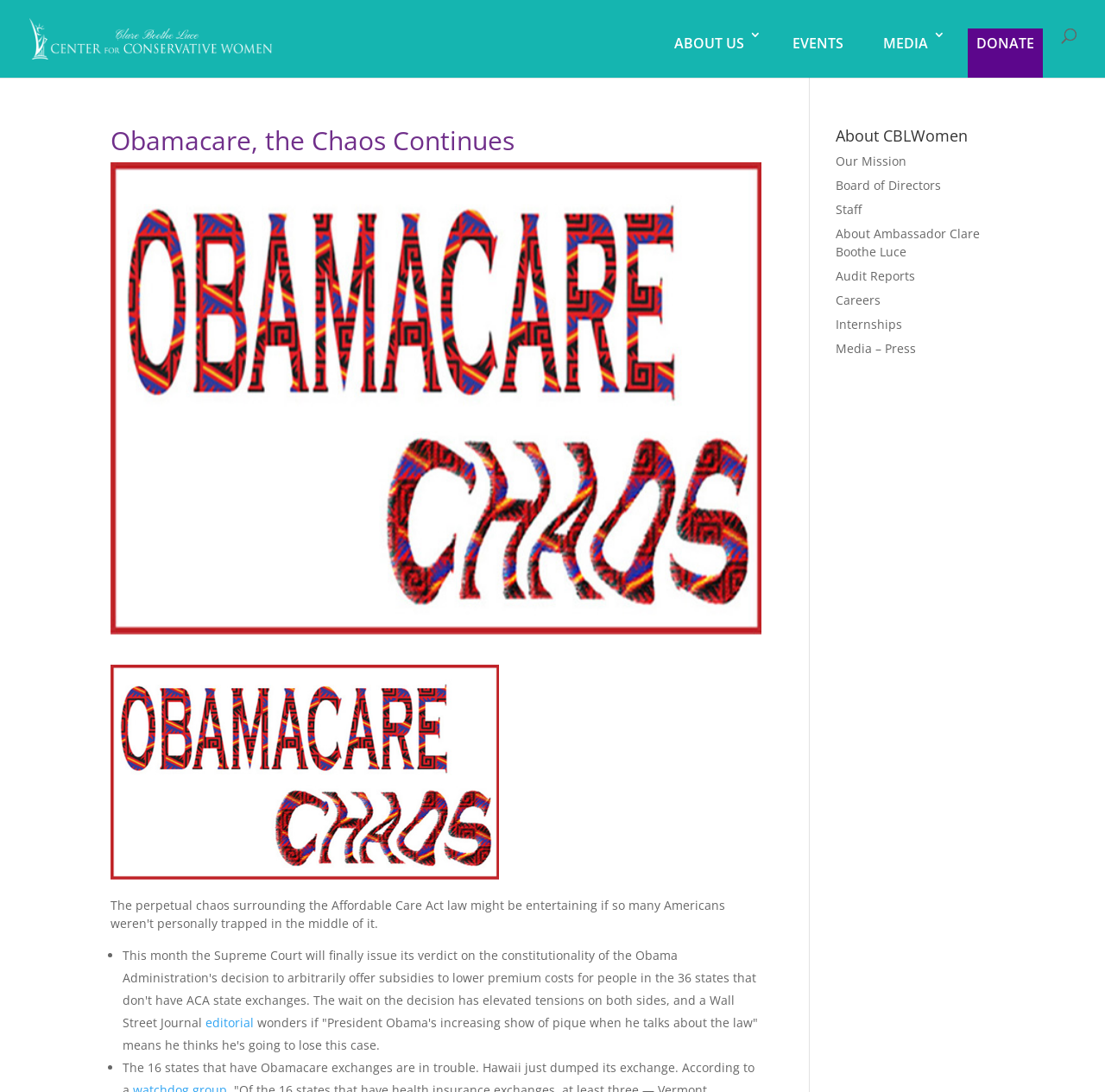Given the description of the UI element: "Donate", predict the bounding box coordinates in the form of [left, top, right, bottom], with each value being a float between 0 and 1.

[0.876, 0.026, 0.944, 0.071]